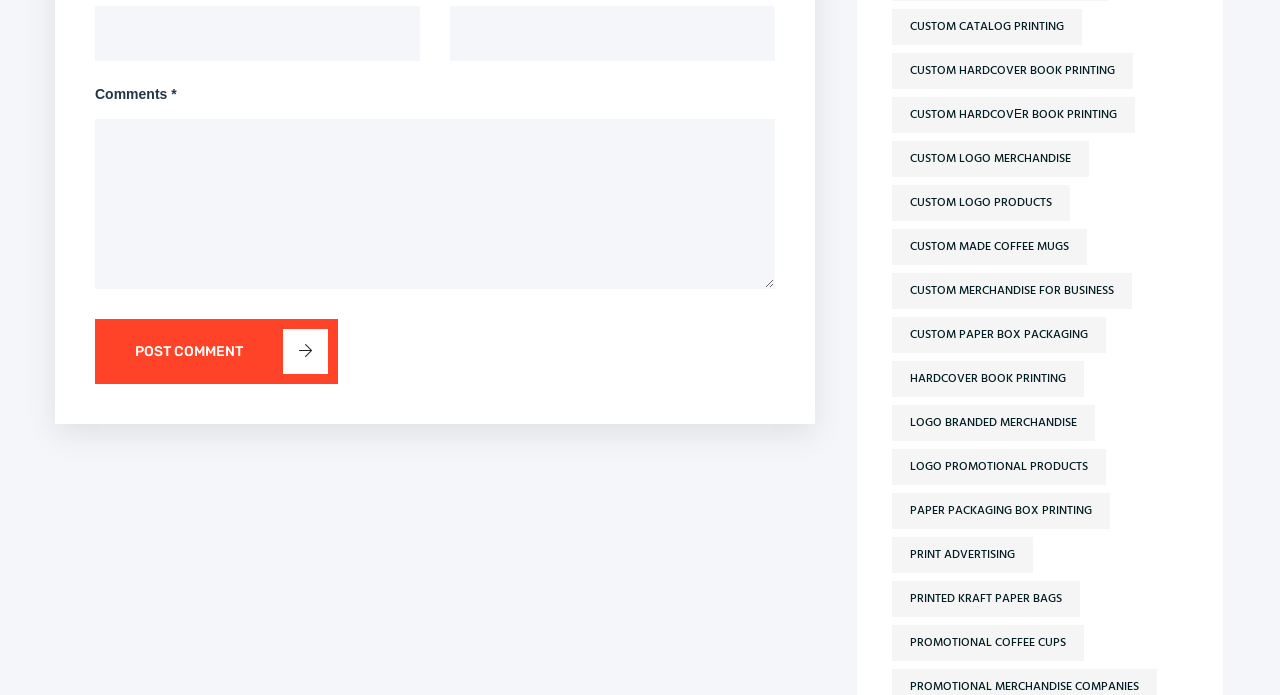Please analyze the image and give a detailed answer to the question:
What is the first link on the webpage?

The first link on the webpage is 'custom catalog printing (1 item)', which is indicated by the link element with the text 'CUSTOM CATALOG PRINTING' and a bounding box coordinate of [0.697, 0.013, 0.845, 0.065].